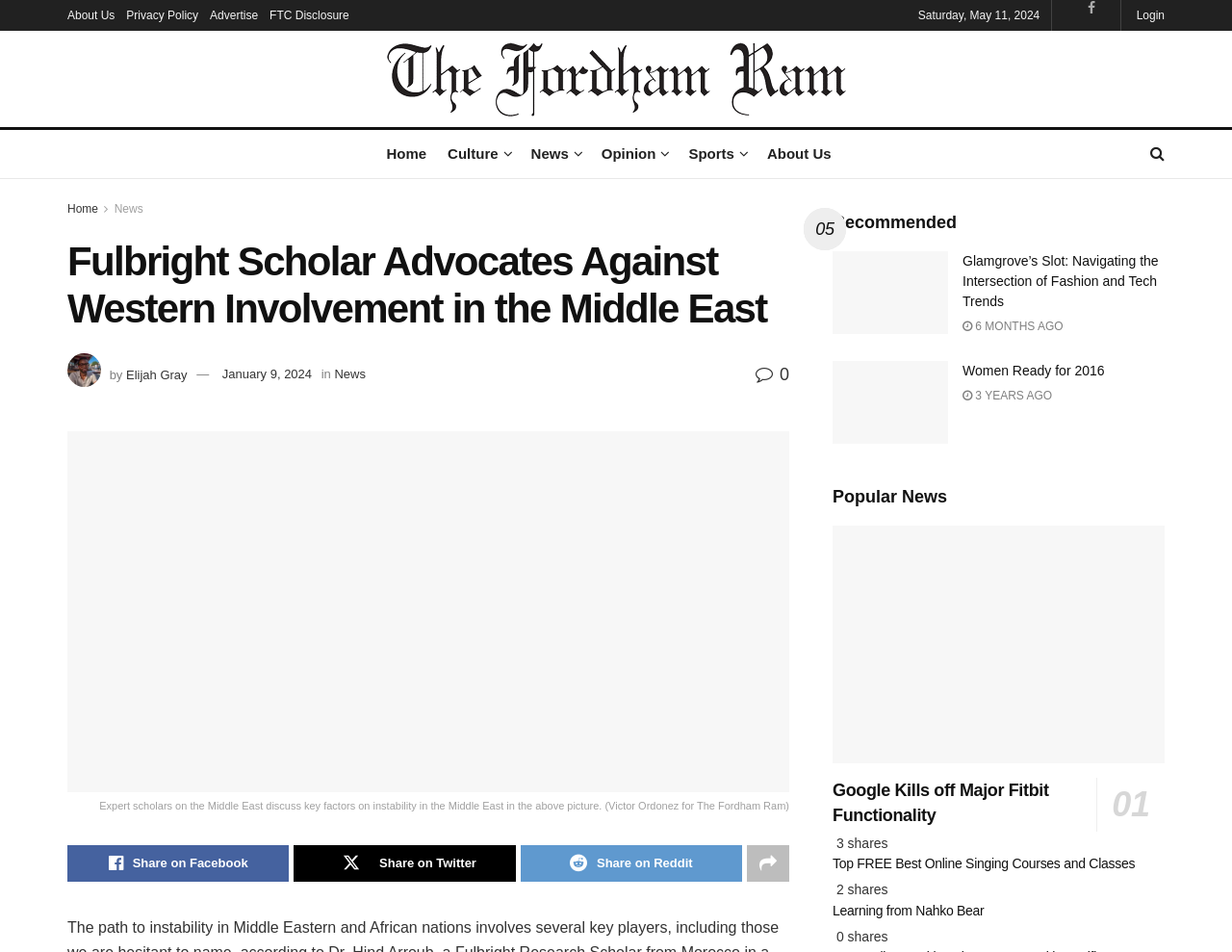Provide a thorough summary of the webpage.

This webpage is an article from The Fordham Ram, a news website. At the top, there are several links to other sections of the website, including "About Us", "Privacy Policy", and "Advertise". Below these links, there is a date displayed, "Saturday, May 11, 2024". 

To the right of the date, there is a login link and a link to the website's homepage, "The Fordham Ram", accompanied by an image of the website's logo. Below these links, there is a navigation menu with links to different sections of the website, including "Home", "Culture", "News", "Opinion", "Sports", and "About Us".

The main article is titled "Fulbright Scholar Advocates Against Western Involvement in the Middle East" and has a heading with the same title. Below the title, there is an image of a person, Elijah Gray, with a caption "by Elijah Gray" and a date "January 9, 2024". The article discusses the views of Dr. Hind Arroub, a Fulbright Research Scholar, on Western involvement in the Middle East.

Below the article, there are social media sharing links, including Facebook, Twitter, and Reddit. 

On the right side of the page, there is a section titled "Recommended" with several article links, including "Glamgrove's Slot: Navigating the Intersection of Fashion and Tech Trends" and "Women Ready for 2016". Each article link has a corresponding image and a date indicating when the article was published.

Further down the page, there is a section titled "Popular News" with several article links, including "Google Kills off Major Fitbit Functionality", "Top FREE Best Online Singing Courses and Classes", and "Learning from Nahko Bear". Each article link has a corresponding image and a share count.